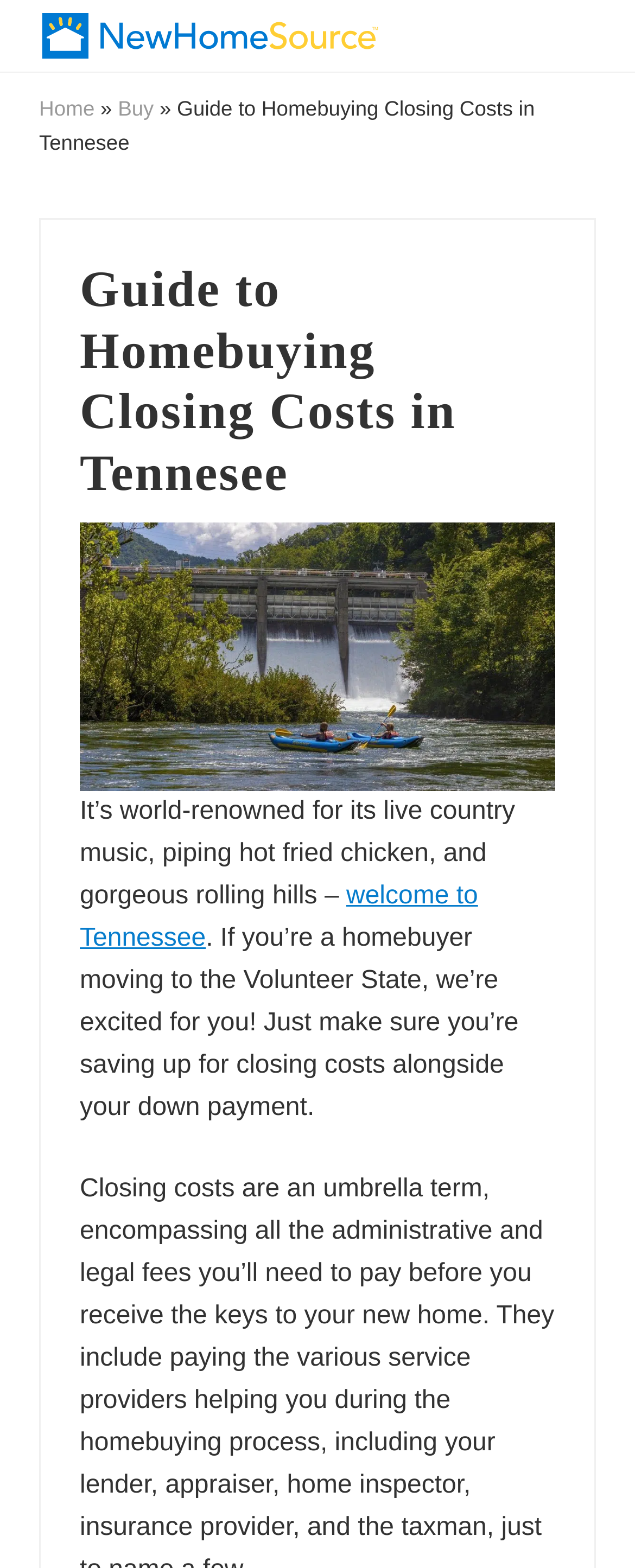Carefully examine the image and provide an in-depth answer to the question: What is mentioned as a characteristic of Tennessee?

I found this information by reading the static text element 'It’s world-renowned for its live country music, piping hot fried chicken, and gorgeous rolling hills –' which describes Tennessee.